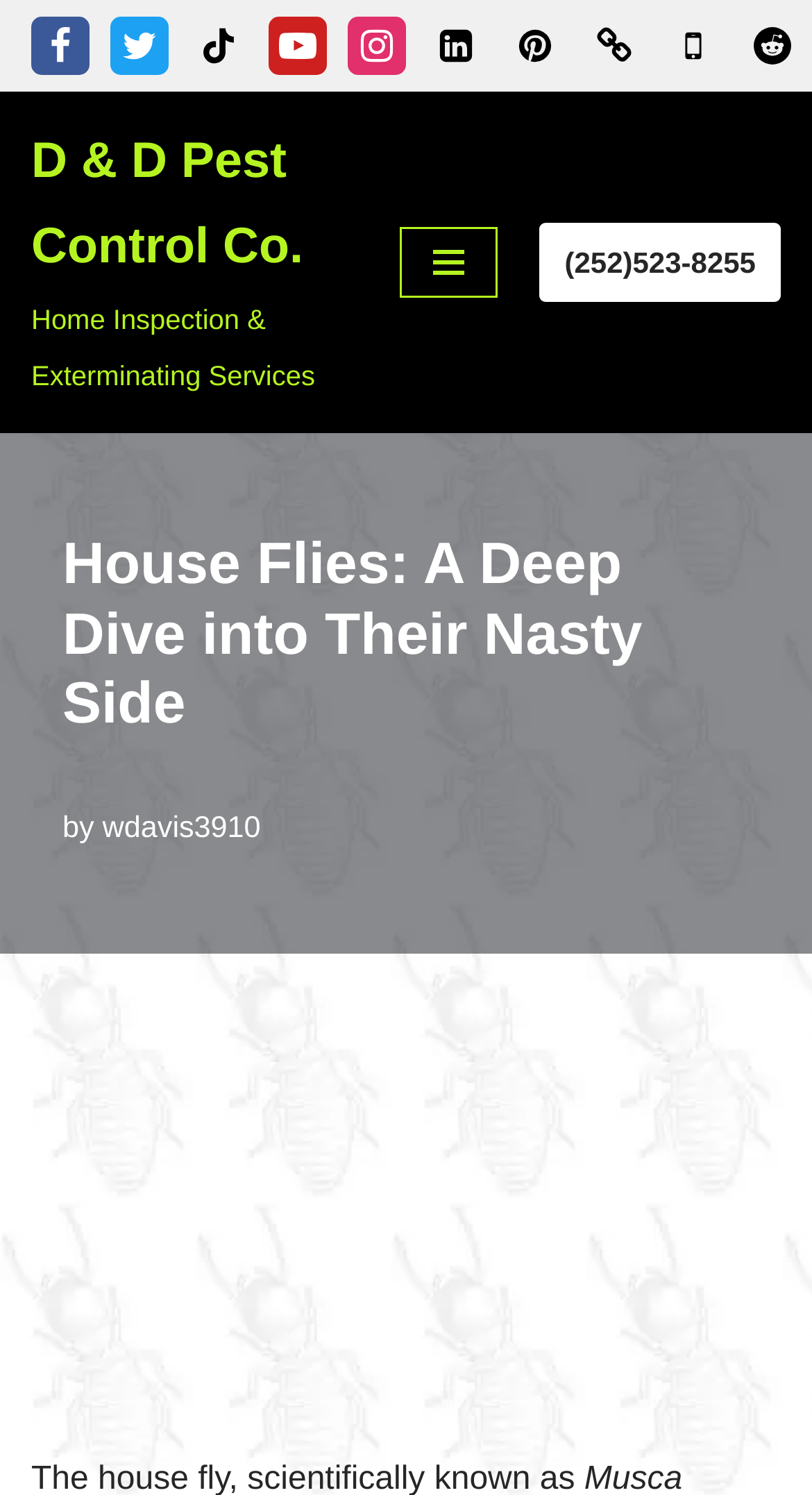Can you determine the bounding box coordinates of the area that needs to be clicked to fulfill the following instruction: "Call (252)523-8255"?

[0.664, 0.149, 0.962, 0.202]